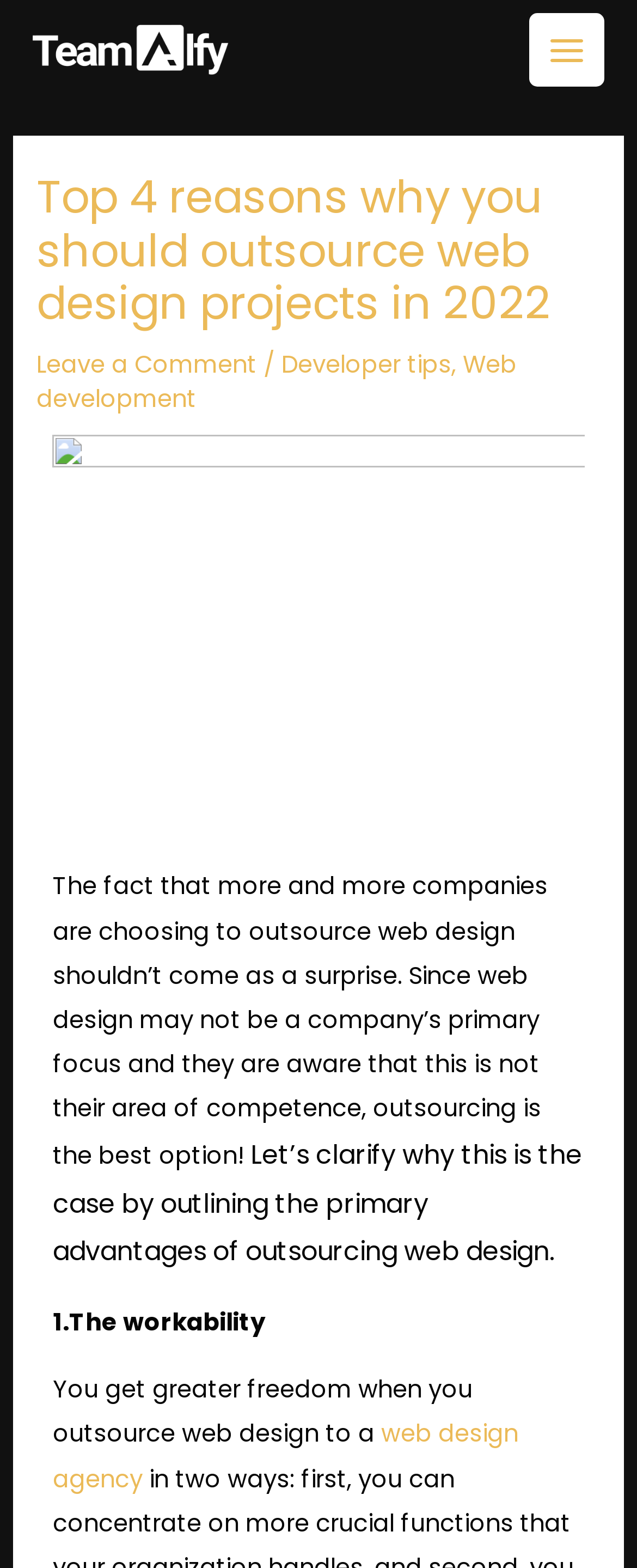What type of agency is recommended for outsourcing web design?
Please interpret the details in the image and answer the question thoroughly.

The webpage suggests that companies should outsource web design to a web design agency, implying that this type of agency is best suited for handling web design projects.